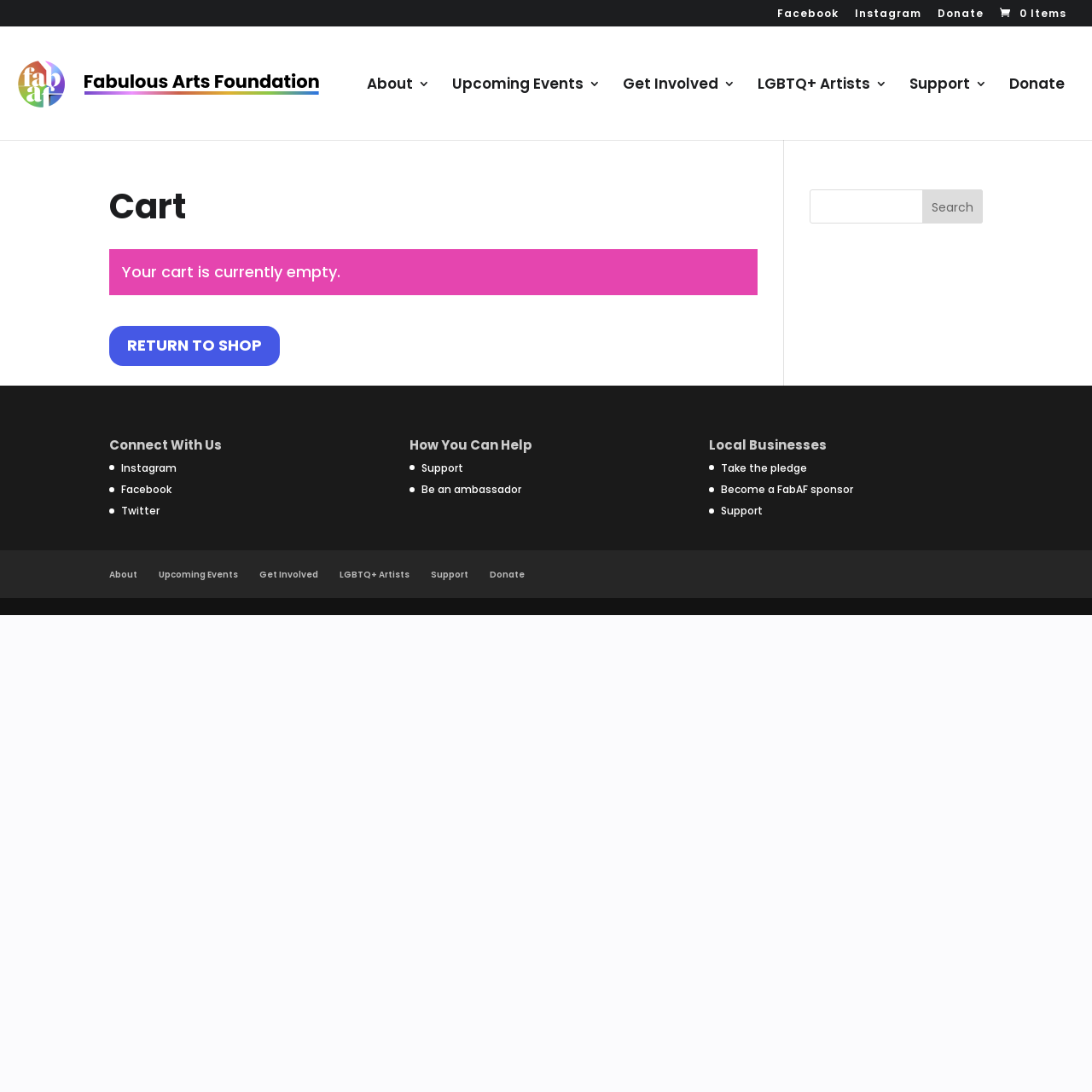Use a single word or phrase to answer the question:
What is the purpose of the search bar?

Search the website